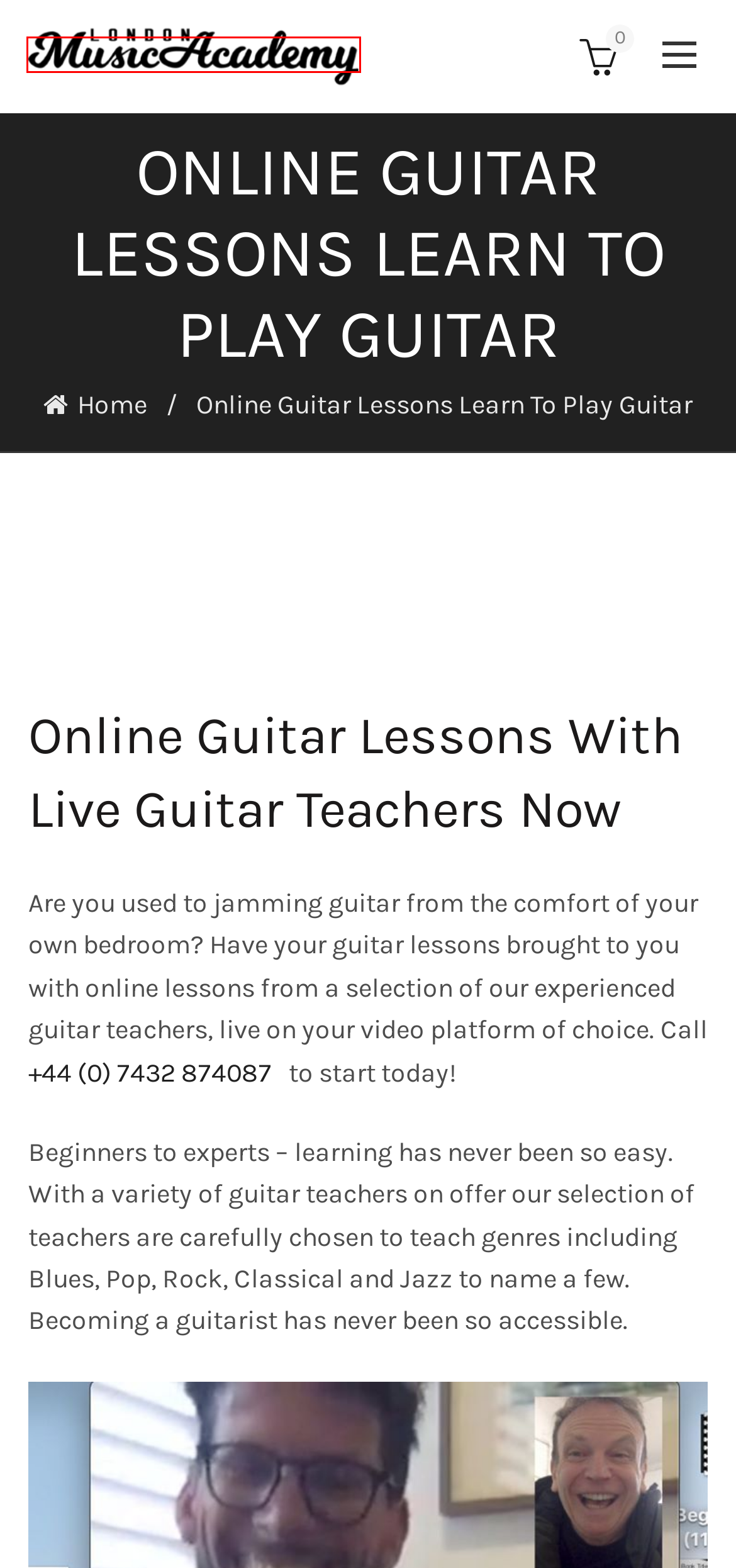Examine the webpage screenshot and identify the UI element enclosed in the red bounding box. Pick the webpage description that most accurately matches the new webpage after clicking the selected element. Here are the candidates:
A. Piano Lessons London - Book Piano Lessons at London Music Academy
B. Contact - London Music Academy - The Best Lessons in London
C. Singing Lessons London - Singing Lessons at London Music Academy
D. Bass Lessons London - Book Bass Lessons at London Music Academy
E. London Music Academy - Guitar Lessons London, Piano, Singing & more
F. Portfolio Archive - London Music Academy
G. Cart - London Music Academy
H. Acceptable Use Policy - London Music Academy

E